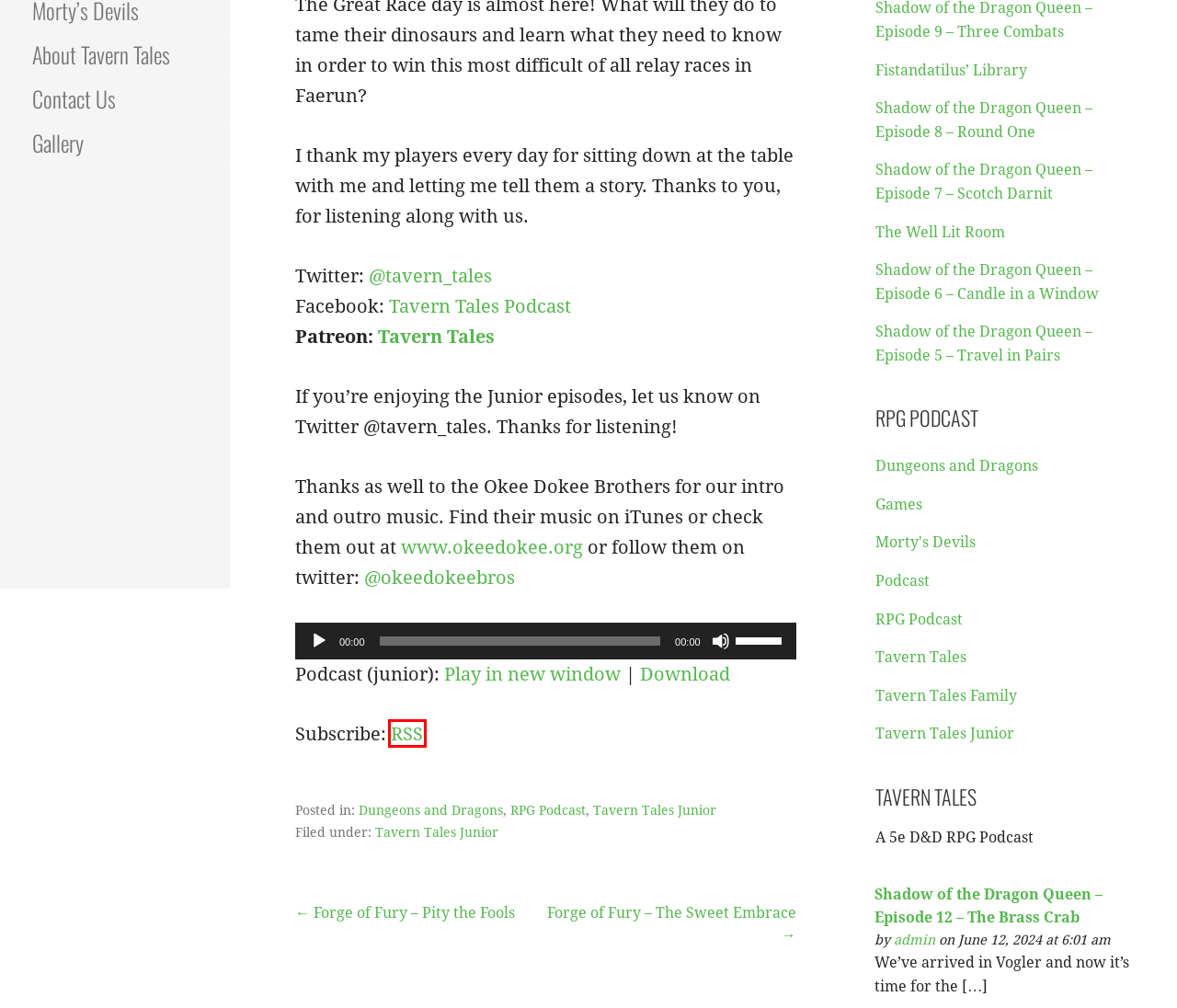You are looking at a webpage screenshot with a red bounding box around an element. Pick the description that best matches the new webpage after interacting with the element in the red bounding box. The possible descriptions are:
A. The Well Lit Room – Tavern Tales
B. Shadow of the Dragon Queen – Episode 8 – Round One – Tavern Tales
C. Forge of Fury – Pity the Fools – Tavern Tales
D. Shadow of the Dragon Queen – Episode 5 – Travel in Pairs – Tavern Tales
E. Tavern Tales Junior
F. Fistandatilus’ Library – Tavern Tales
G. About Tavern Tales – Tavern Tales
H. Shadow of the Dragon Queen – Episode 7 – Scotch Darnit – Tavern Tales

E